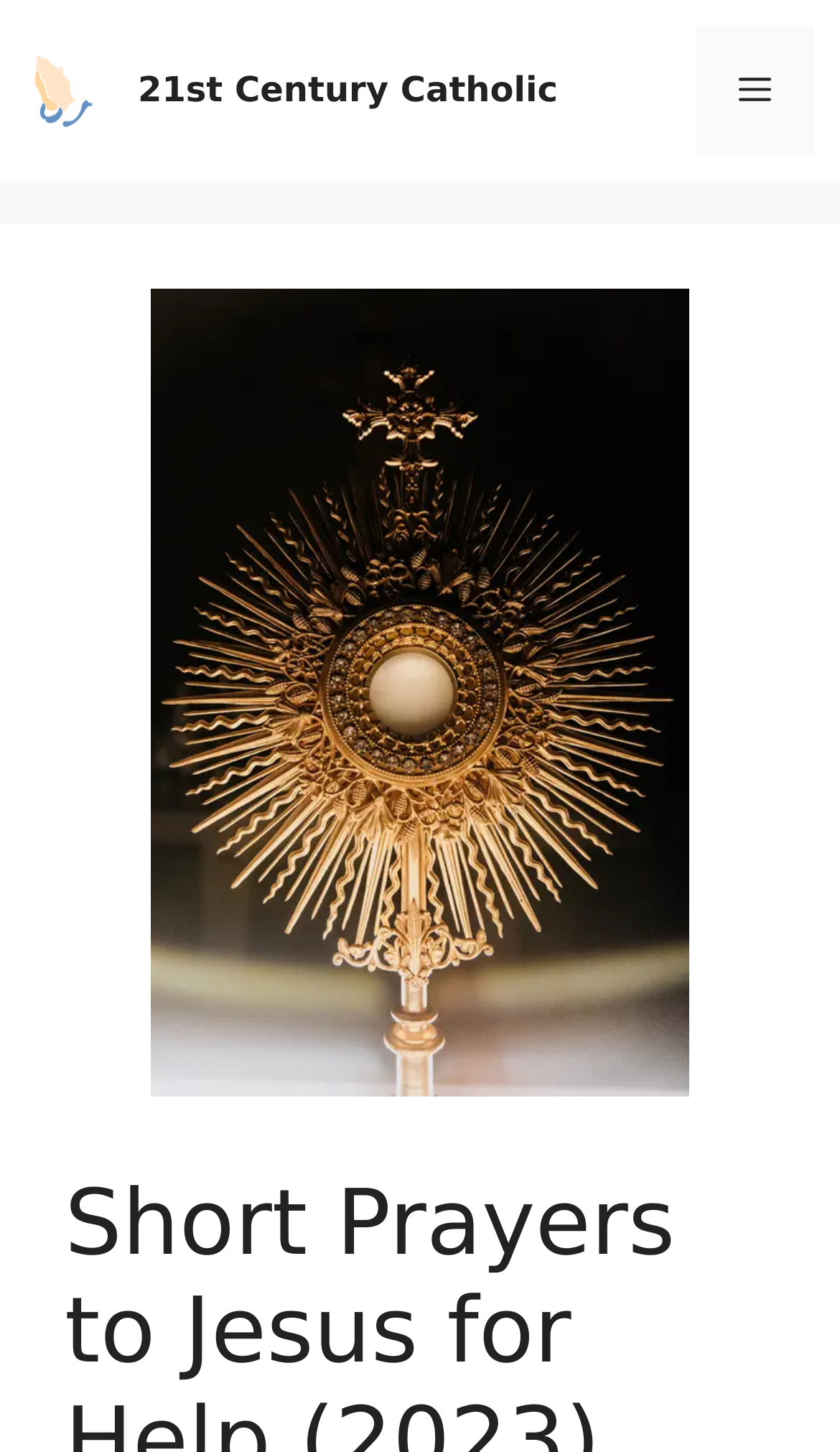Identify and provide the text of the main header on the webpage.

Short Prayers to Jesus for Help (2023)